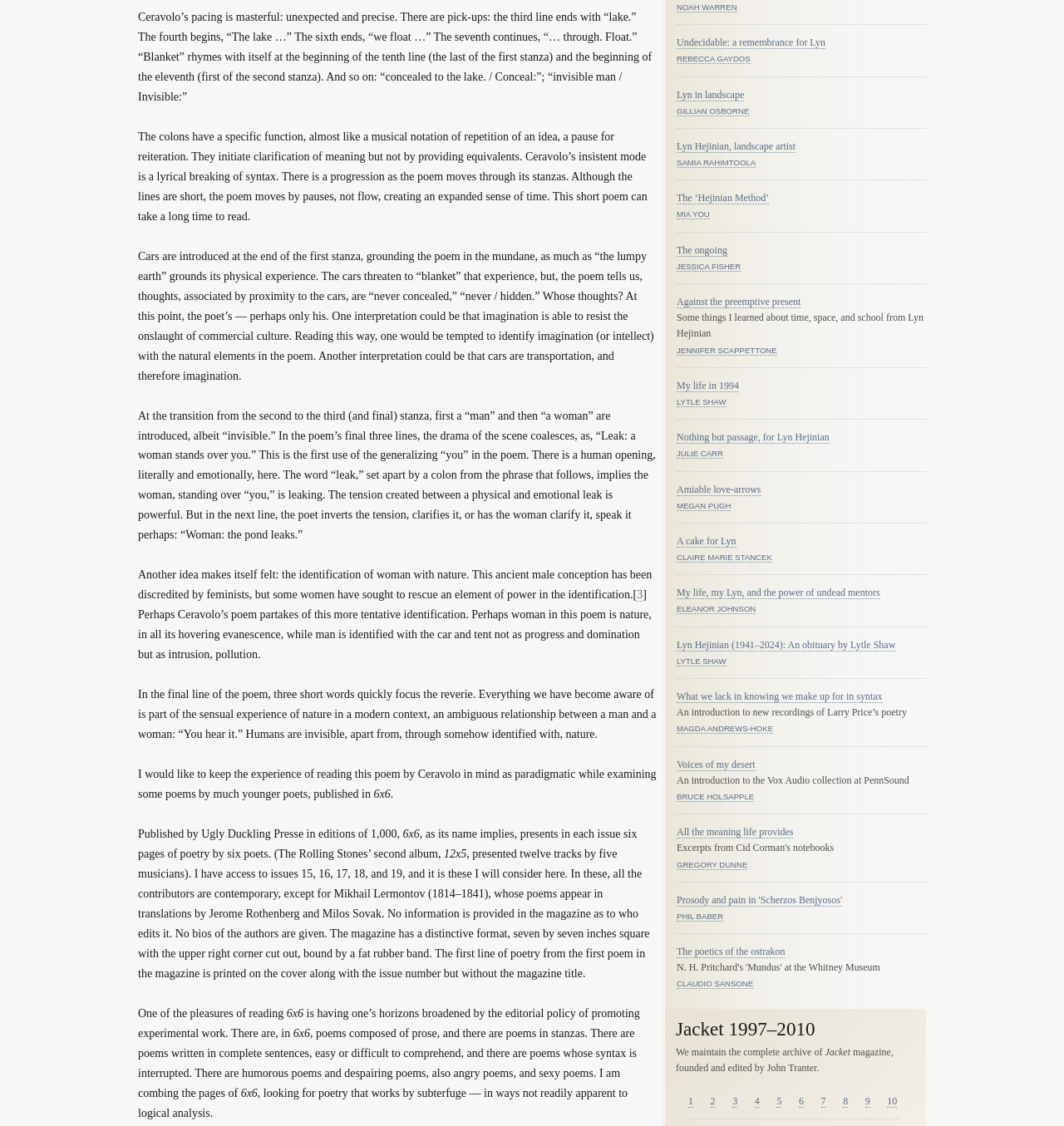Based on the image, provide a detailed and complete answer to the question: 
What is the distinctive feature of the magazine '6x6'?

The text describes the magazine '6x6' as having a distinctive format, with the upper right corner cut out, and bound by a fat rubber band.